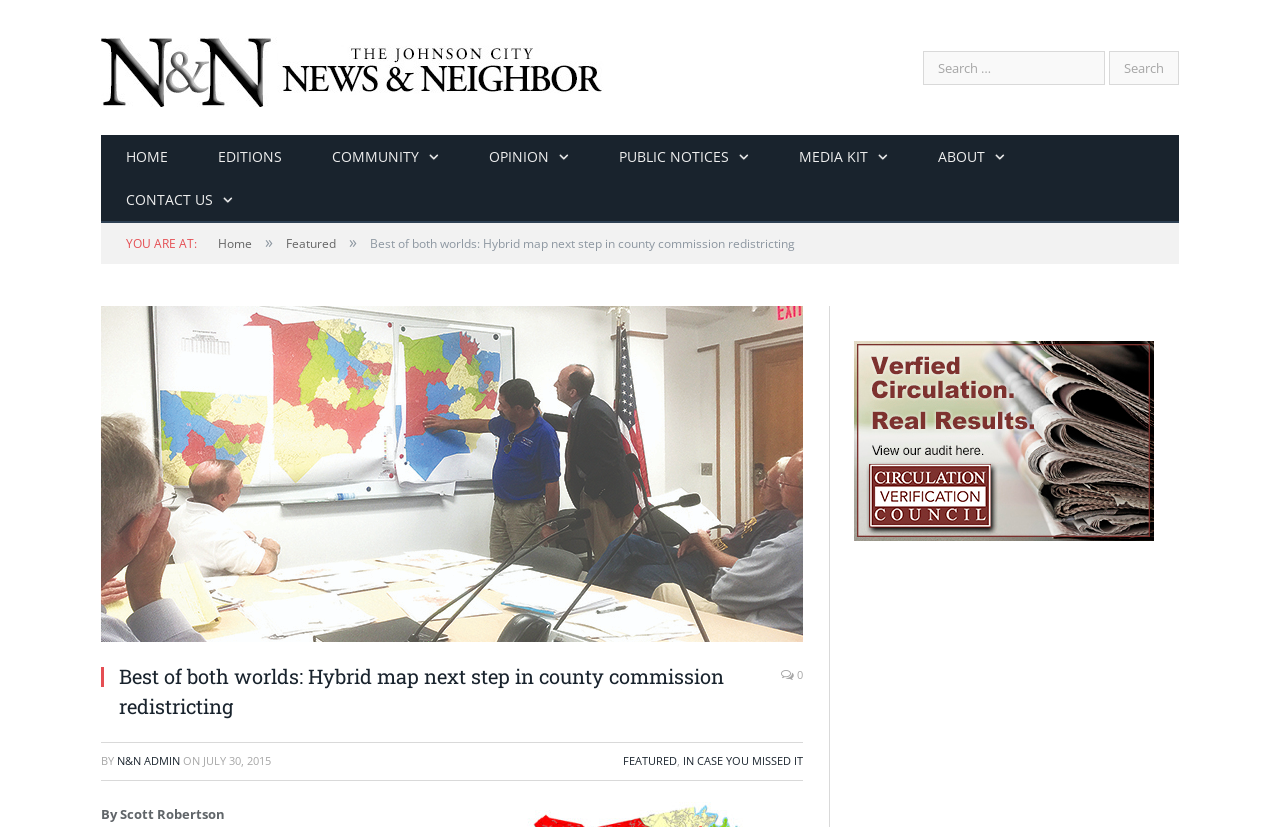Please find the bounding box coordinates of the clickable region needed to complete the following instruction: "Read the featured article". The bounding box coordinates must consist of four float numbers between 0 and 1, i.e., [left, top, right, bottom].

[0.223, 0.284, 0.262, 0.305]